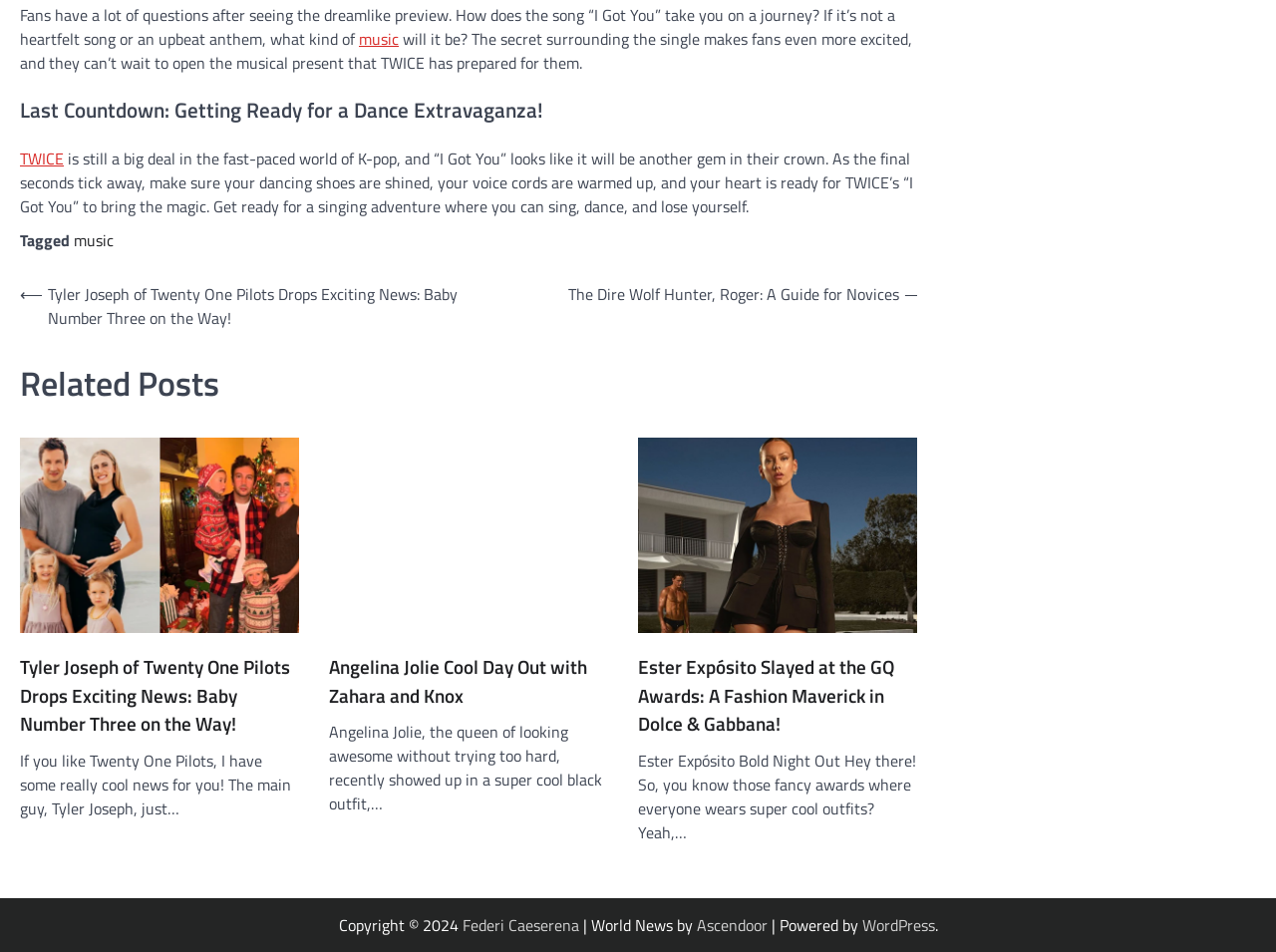How many related posts are there?
Please provide a single word or phrase as the answer based on the screenshot.

3